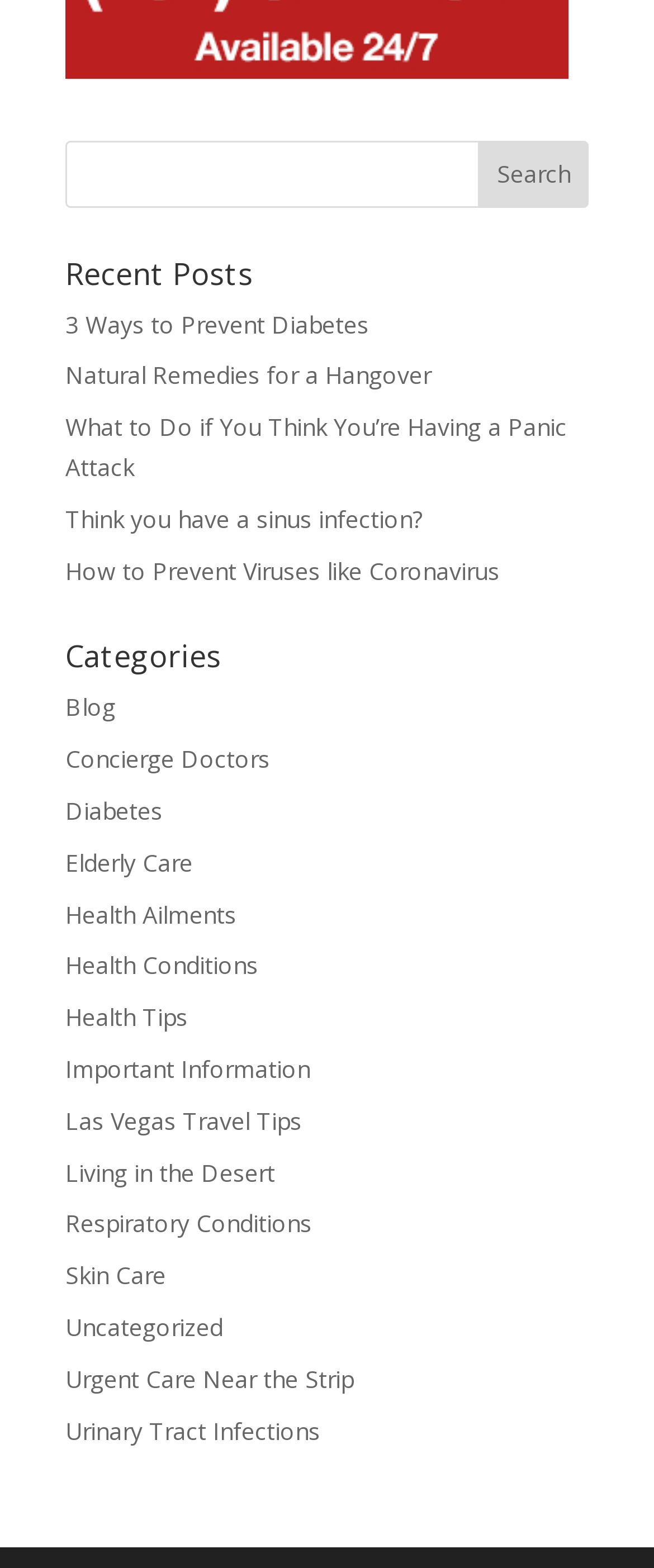How many categories are listed on the webpage?
Please respond to the question with as much detail as possible.

To find the number of categories, I looked at the section of the webpage labeled 'Categories'. There, I counted the number of links listed, which are 'Blog', 'Concierge Doctors', 'Diabetes', 'Elderly Care', 'Health Ailments', 'Health Conditions', 'Health Tips', 'Important Information', 'Las Vegas Travel Tips', 'Living in the Desert', 'Respiratory Conditions', 'Skin Care', 'Uncategorized', and 'Urgent Care Near the Strip'. There are 15 categories in total.